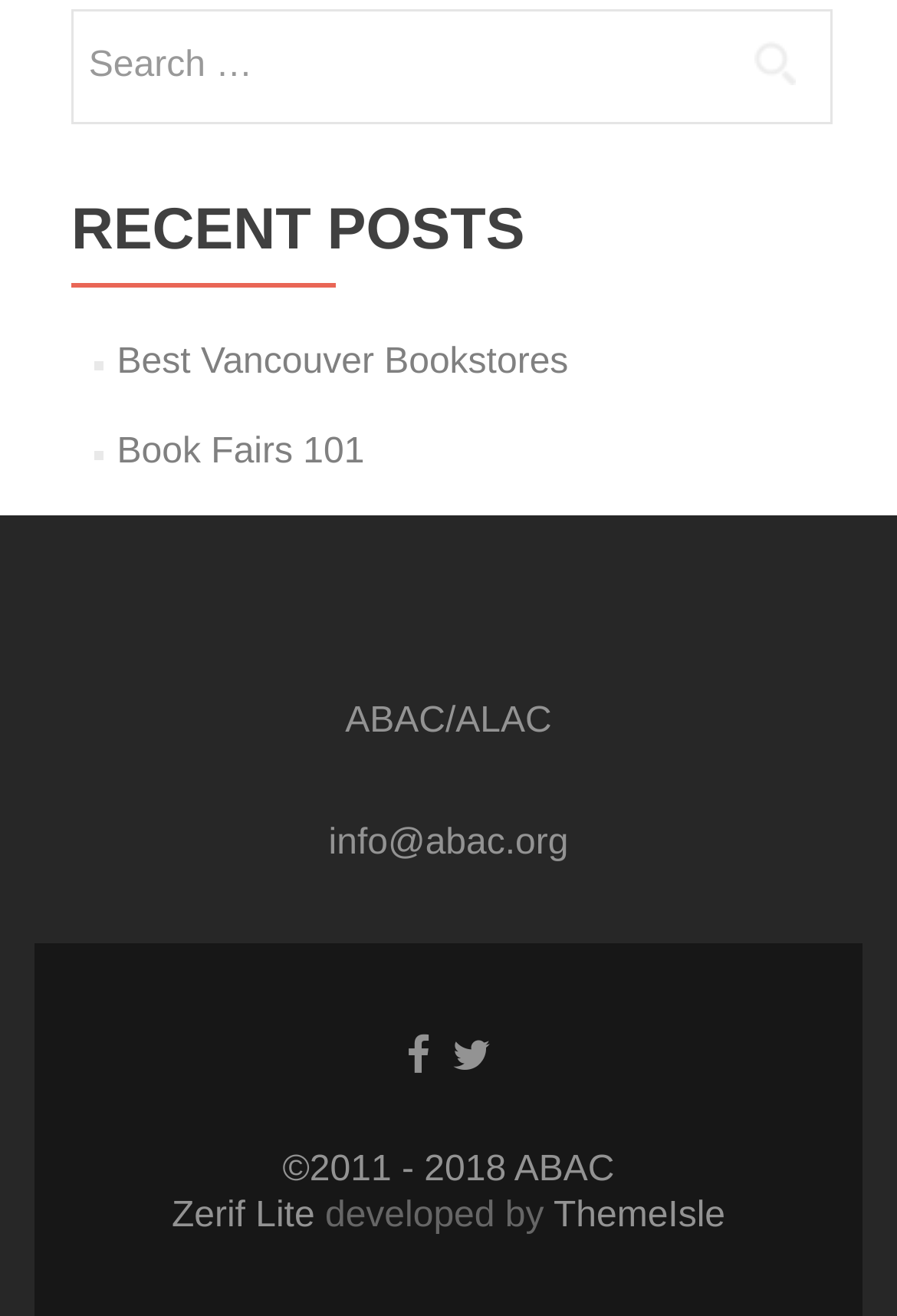Using the description: "November 13, 2019November 20, 2019", identify the bounding box of the corresponding UI element in the screenshot.

None